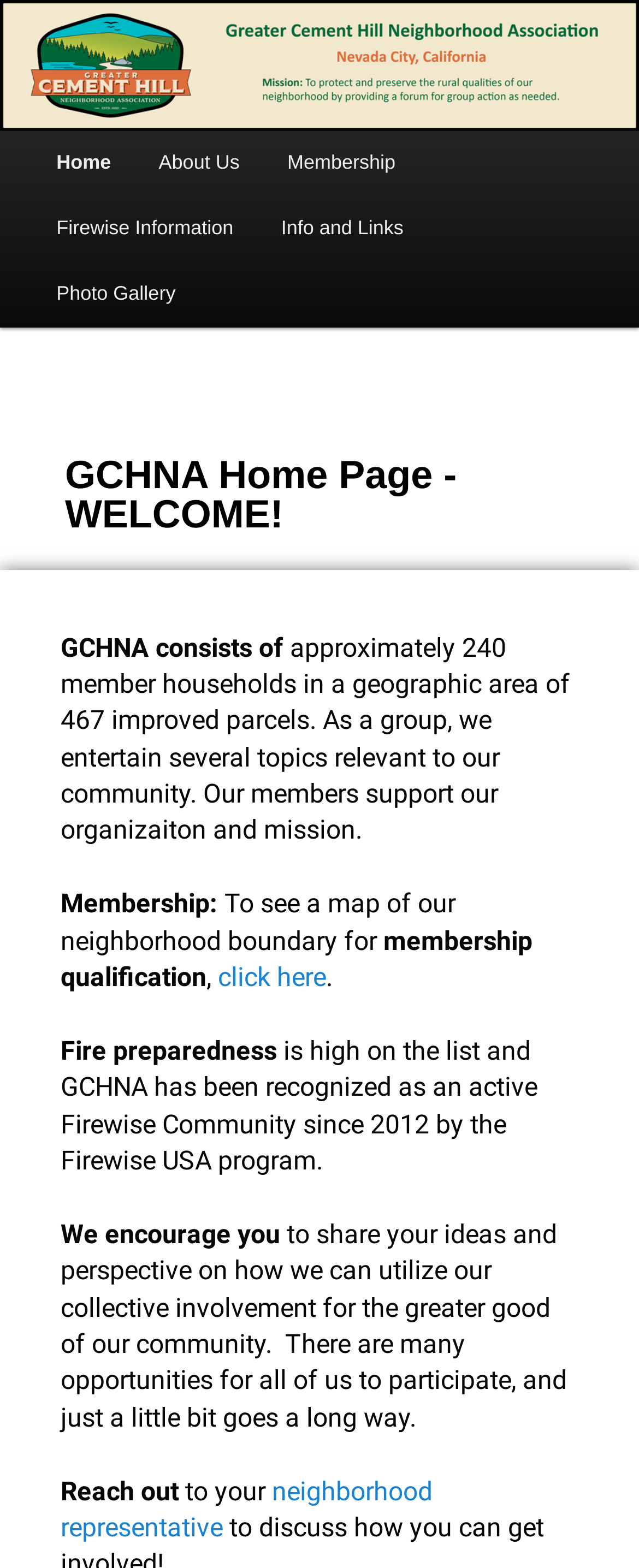What is the name of the program that recognized GCHNA as an active Firewise Community?
Refer to the image and give a detailed answer to the question.

I found this answer by reading the StaticText element that says 'GCHNA has been recognized as an active Firewise Community since 2012 by the Firewise USA program.' This text mentions the name of the program that recognized GCHNA as an active Firewise Community.